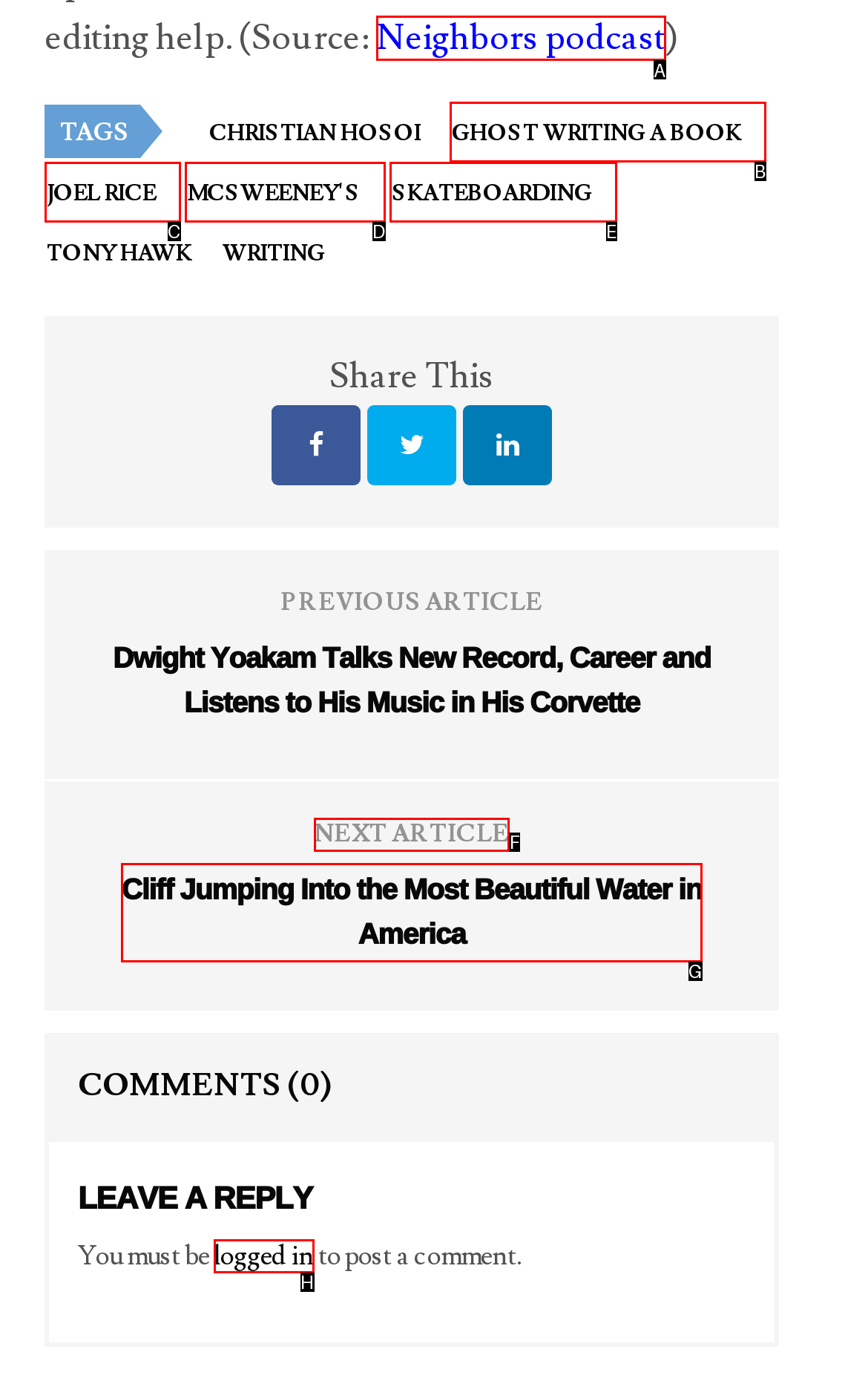From the given options, tell me which letter should be clicked to complete this task: View the next article
Answer with the letter only.

F